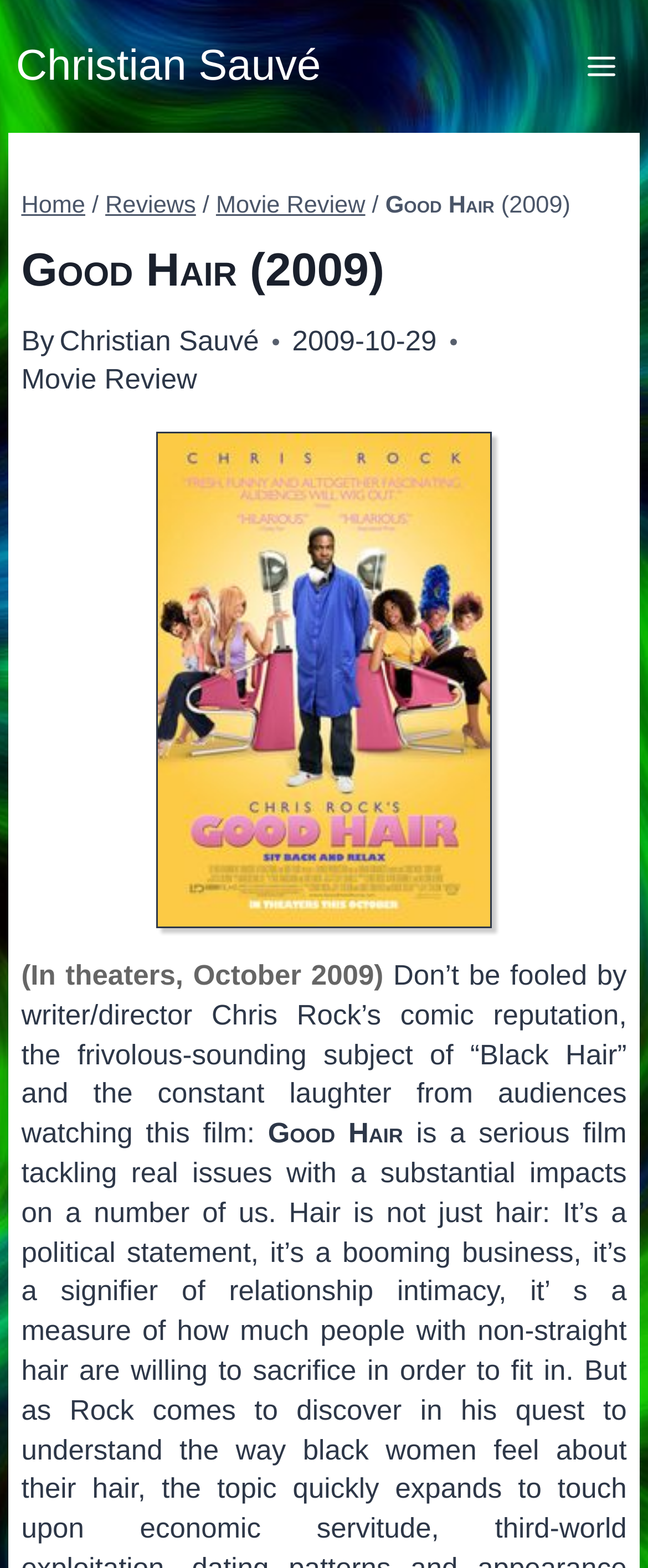Answer the question using only a single word or phrase: 
Is the movie in theaters?

Yes